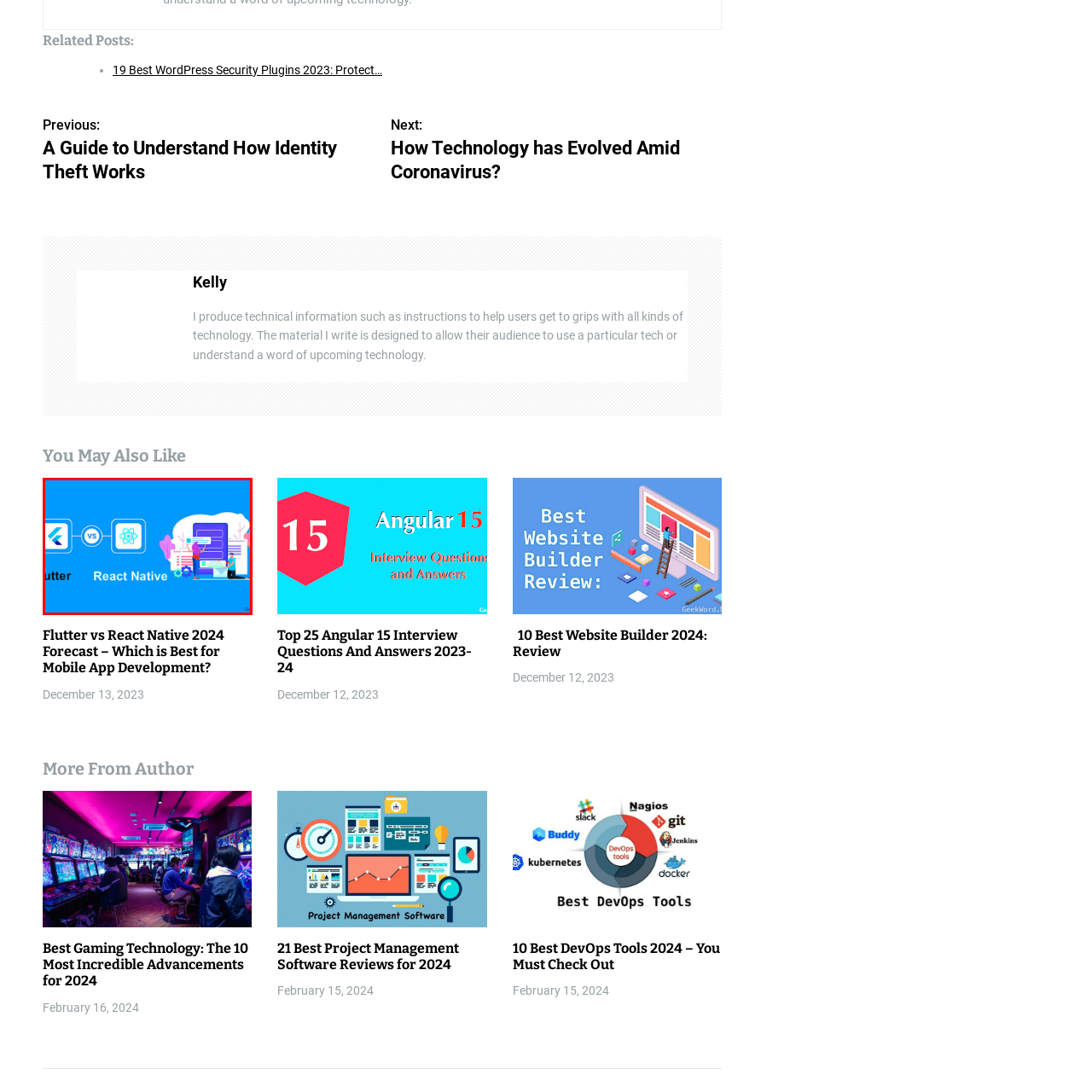Using the image highlighted in the red border, answer the following question concisely with a word or phrase:
What are the two developers in the illustration interacting with?

Digital interface